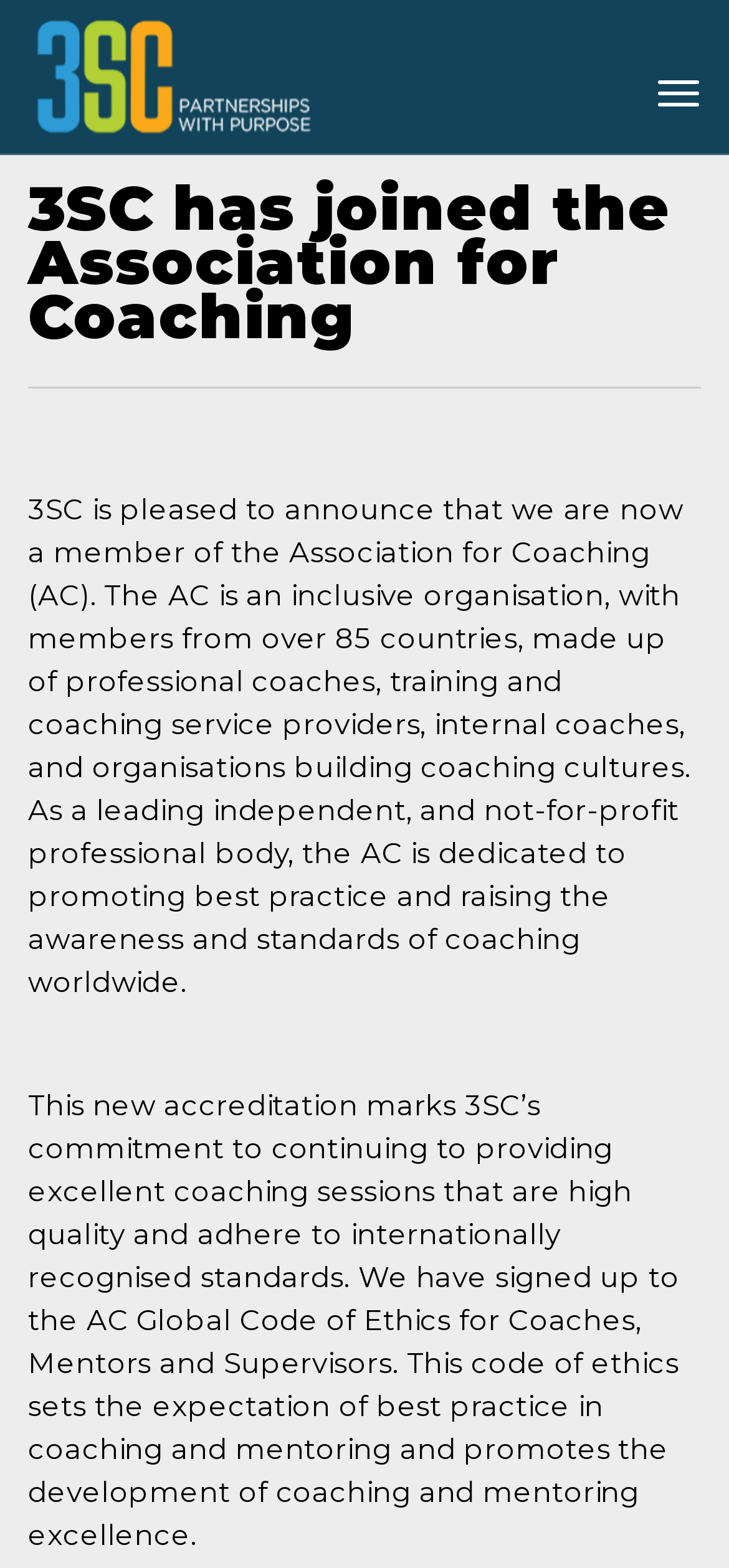Answer the following query with a single word or phrase:
How many countries are represented in the Association for Coaching?

Over 85